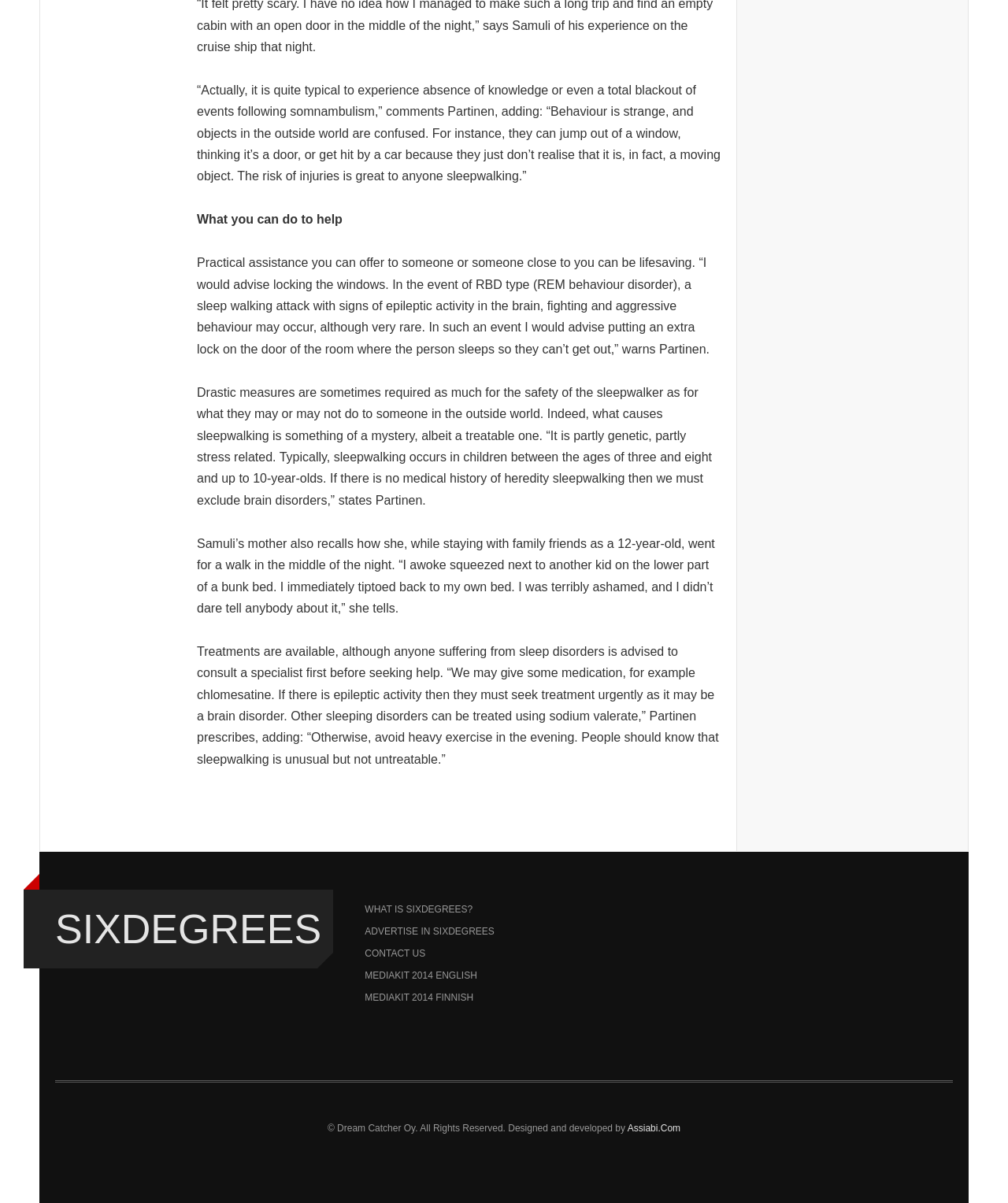Please examine the image and provide a detailed answer to the question: What is a possible treatment for sleep disorders?

According to the text, treatments are available for sleep disorders, and medication such as chlomesatine may be prescribed, especially if there is epileptic activity.